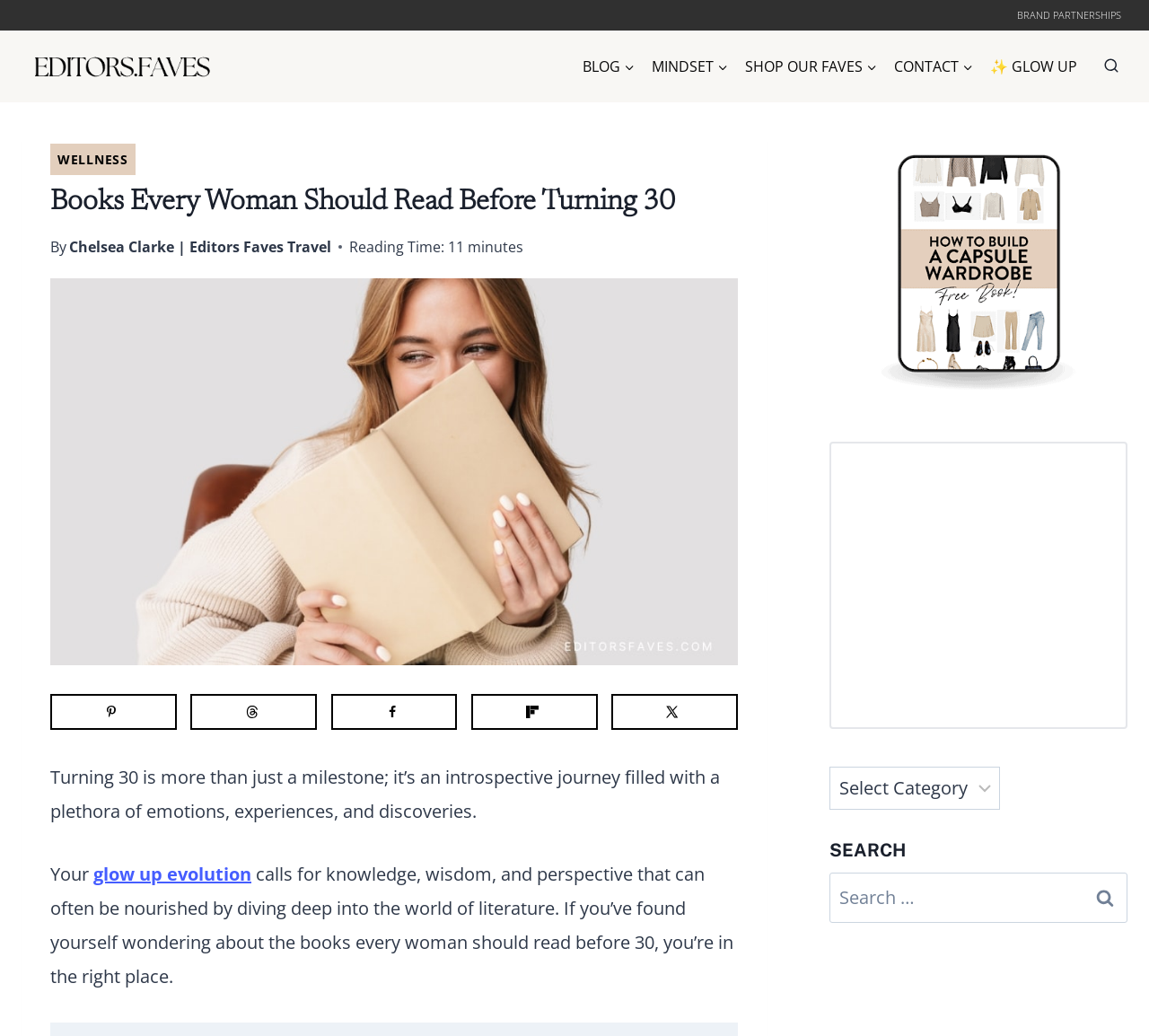Find the bounding box coordinates of the element to click in order to complete this instruction: "Save to Pinterest". The bounding box coordinates must be four float numbers between 0 and 1, denoted as [left, top, right, bottom].

[0.044, 0.67, 0.154, 0.705]